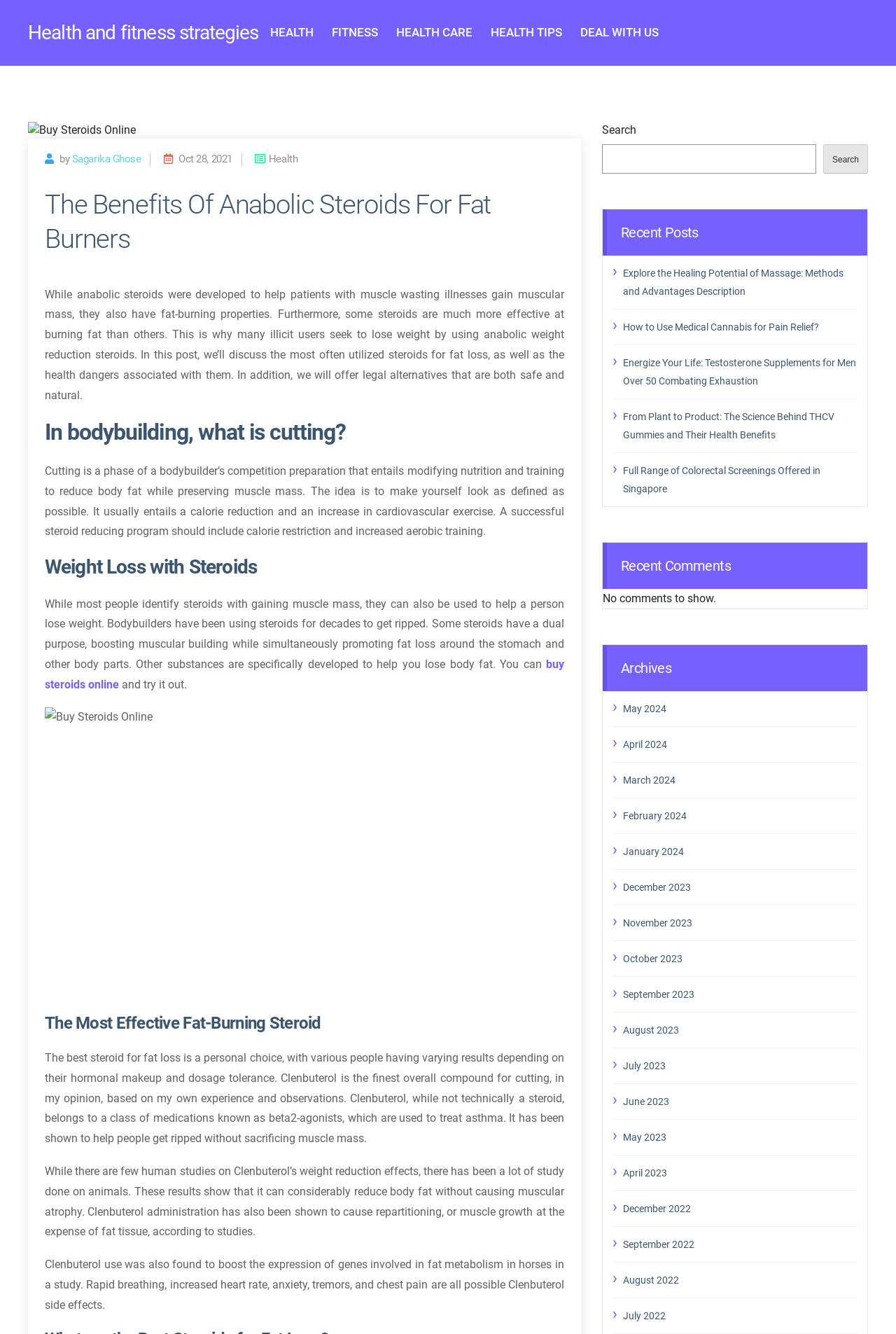Given the description "Health and fitness strategies", provide the bounding box coordinates of the corresponding UI element.

[0.031, 0.012, 0.289, 0.037]